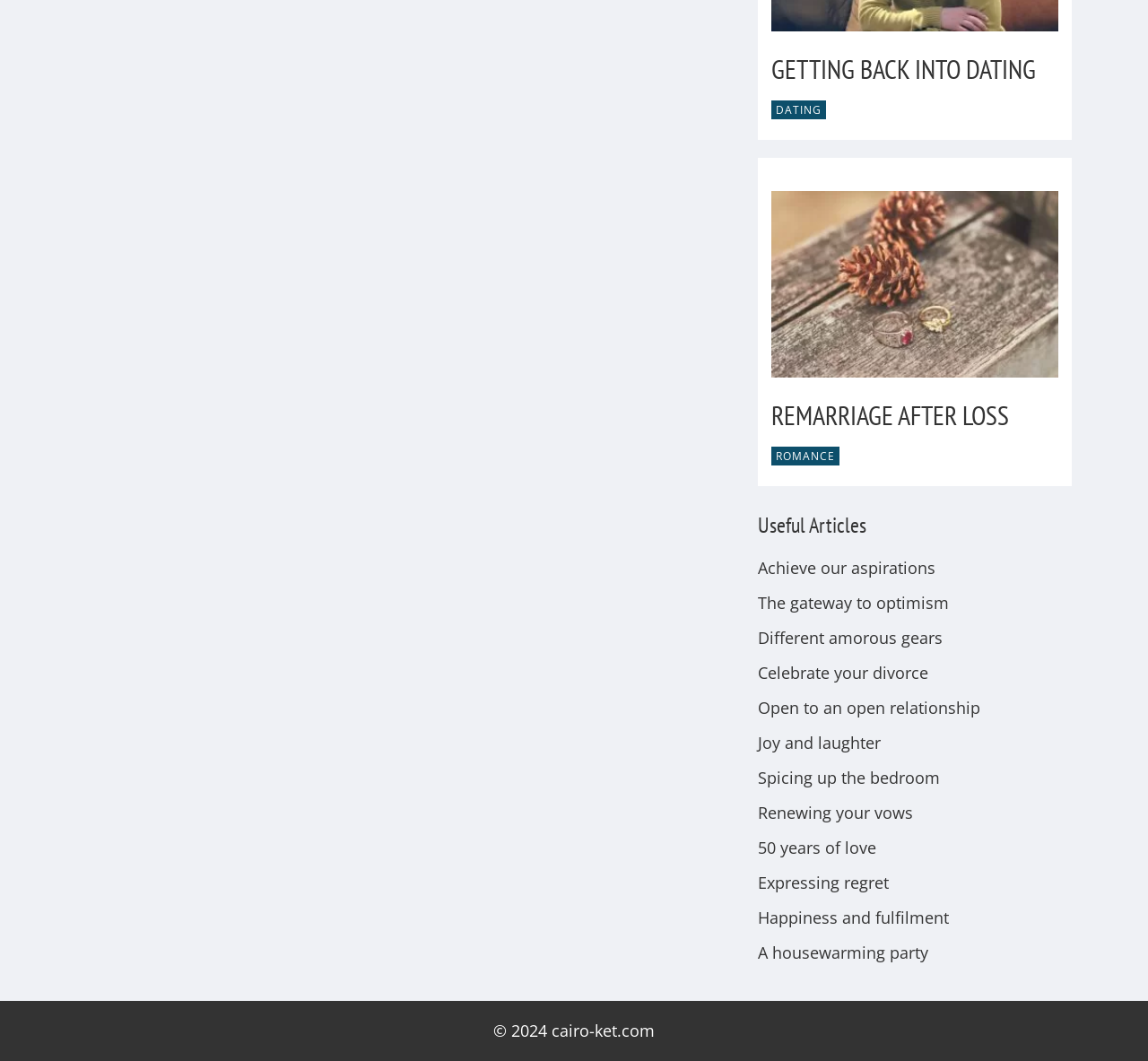Is there an image on the webpage?
From the image, provide a succinct answer in one word or a short phrase.

Yes